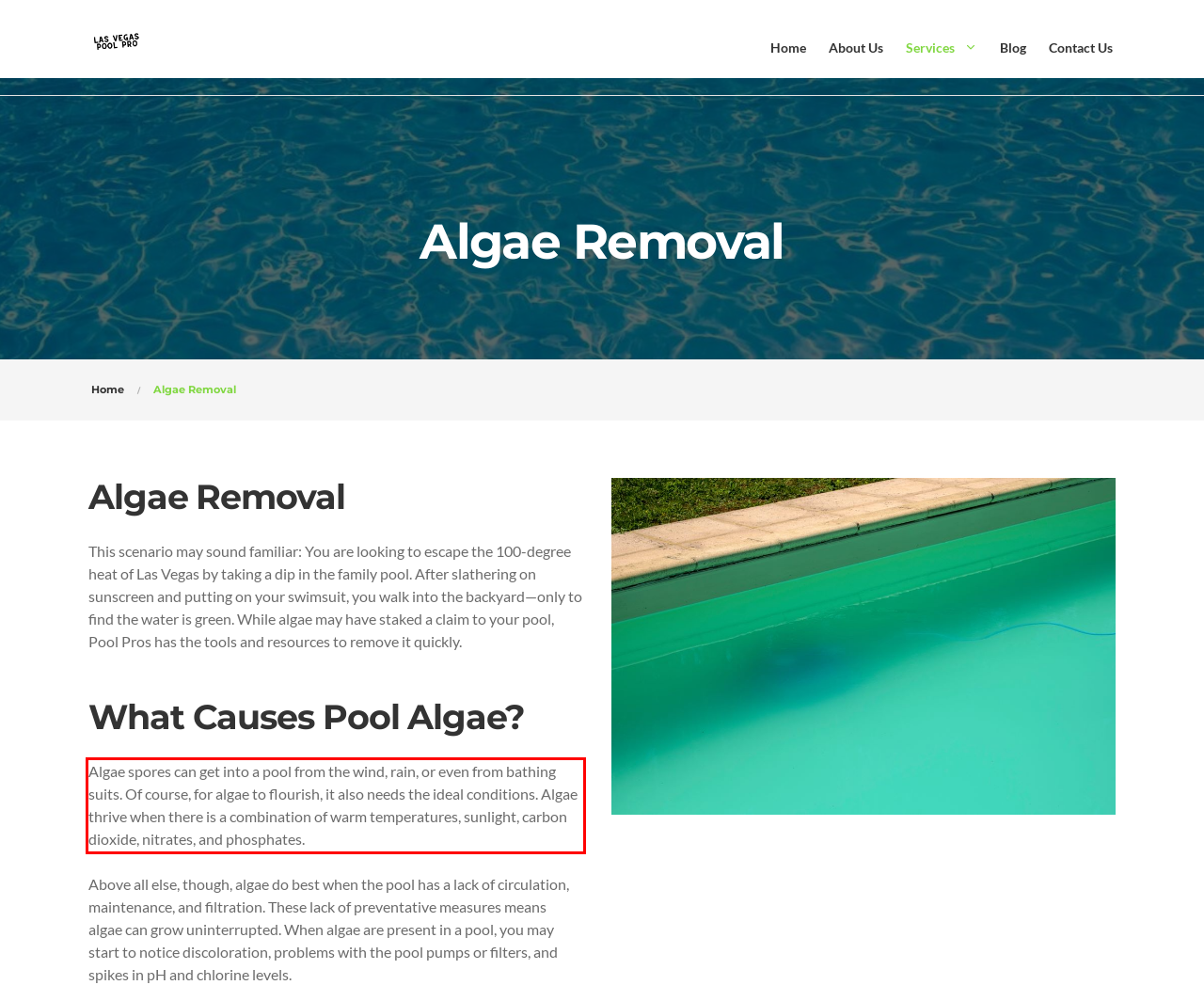By examining the provided screenshot of a webpage, recognize the text within the red bounding box and generate its text content.

Algae spores can get into a pool from the wind, rain, or even from bathing suits. Of course, for algae to flourish, it also needs the ideal conditions. Algae thrive when there is a combination of warm temperatures, sunlight, carbon dioxide, nitrates, and phosphates.